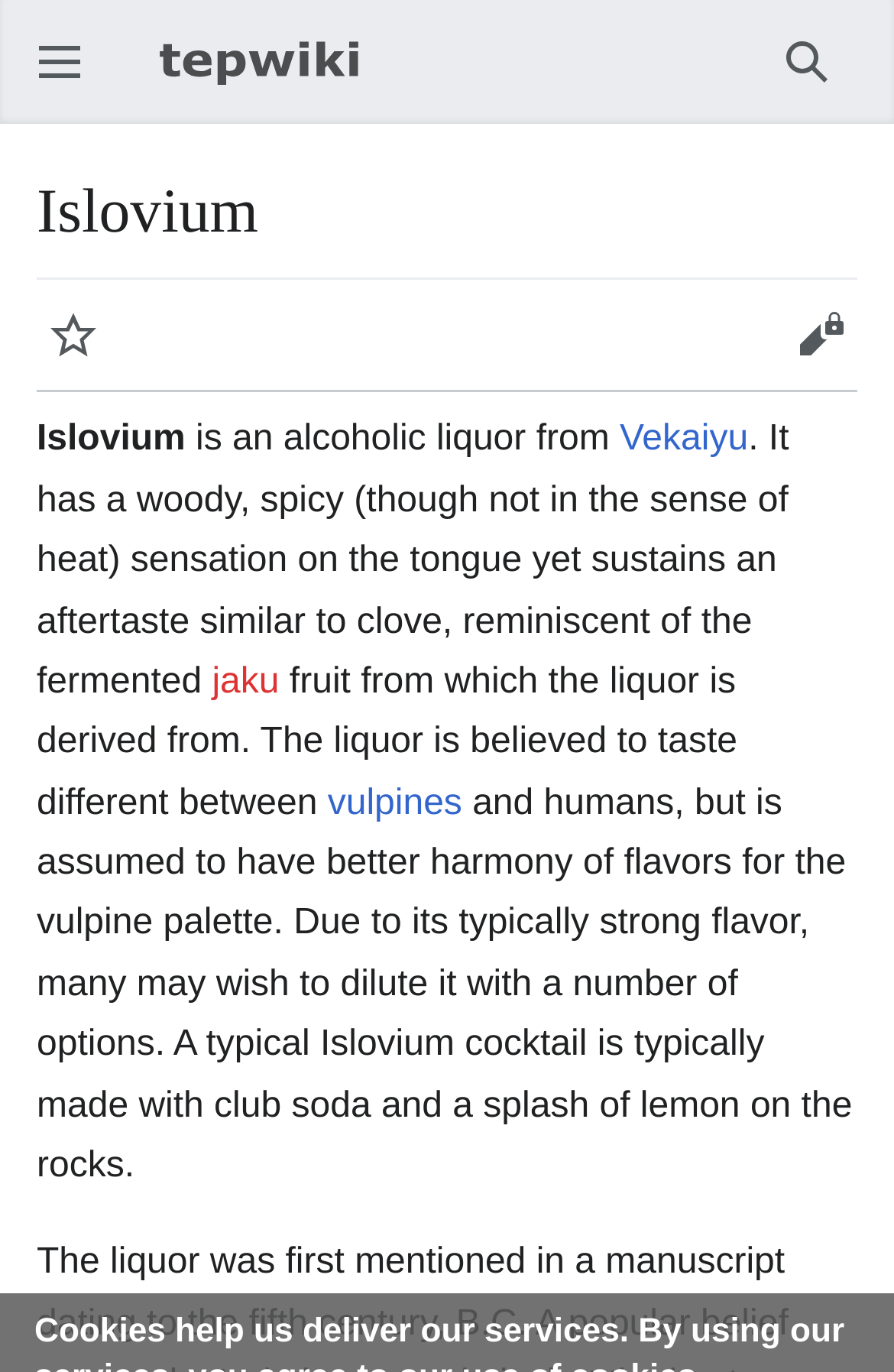Highlight the bounding box of the UI element that corresponds to this description: "Search".

[0.846, 0.008, 0.959, 0.082]